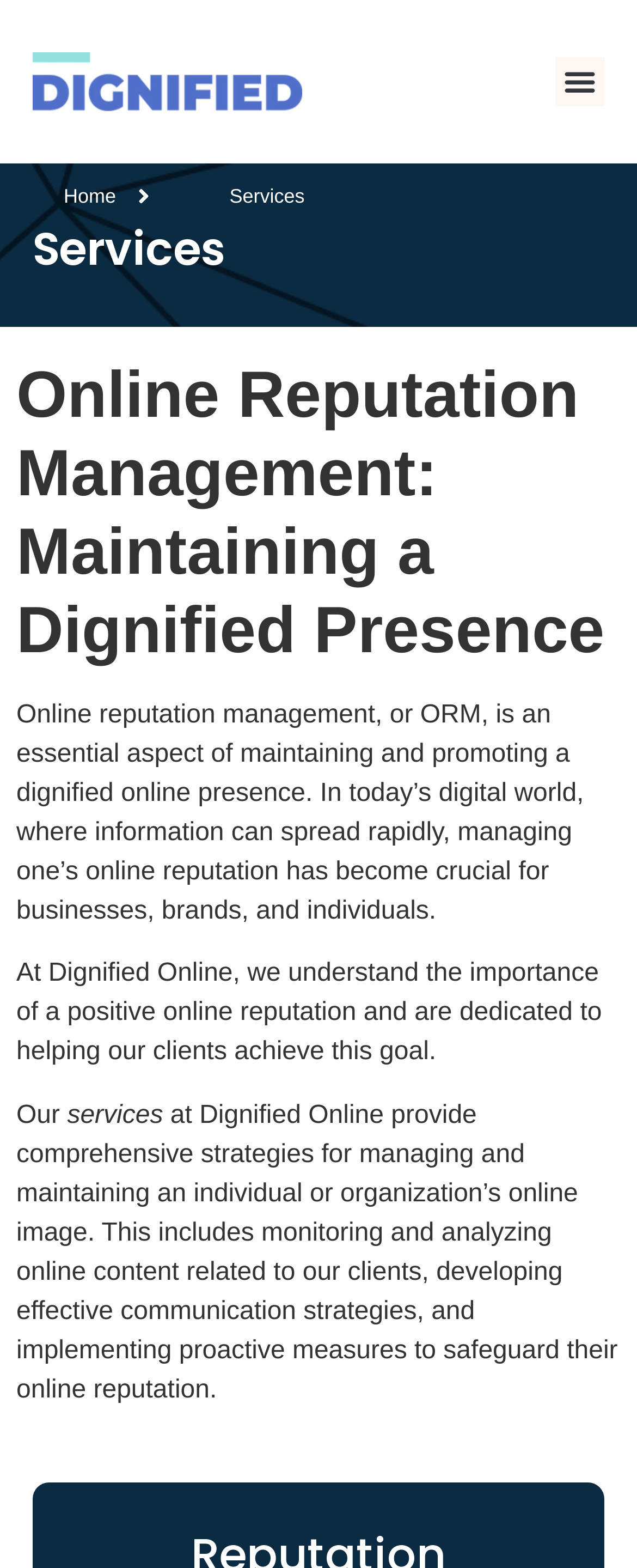Find the bounding box coordinates for the HTML element described in this sentence: "Home". Provide the coordinates as four float numbers between 0 and 1, in the format [left, top, right, bottom].

[0.031, 0.115, 0.182, 0.134]